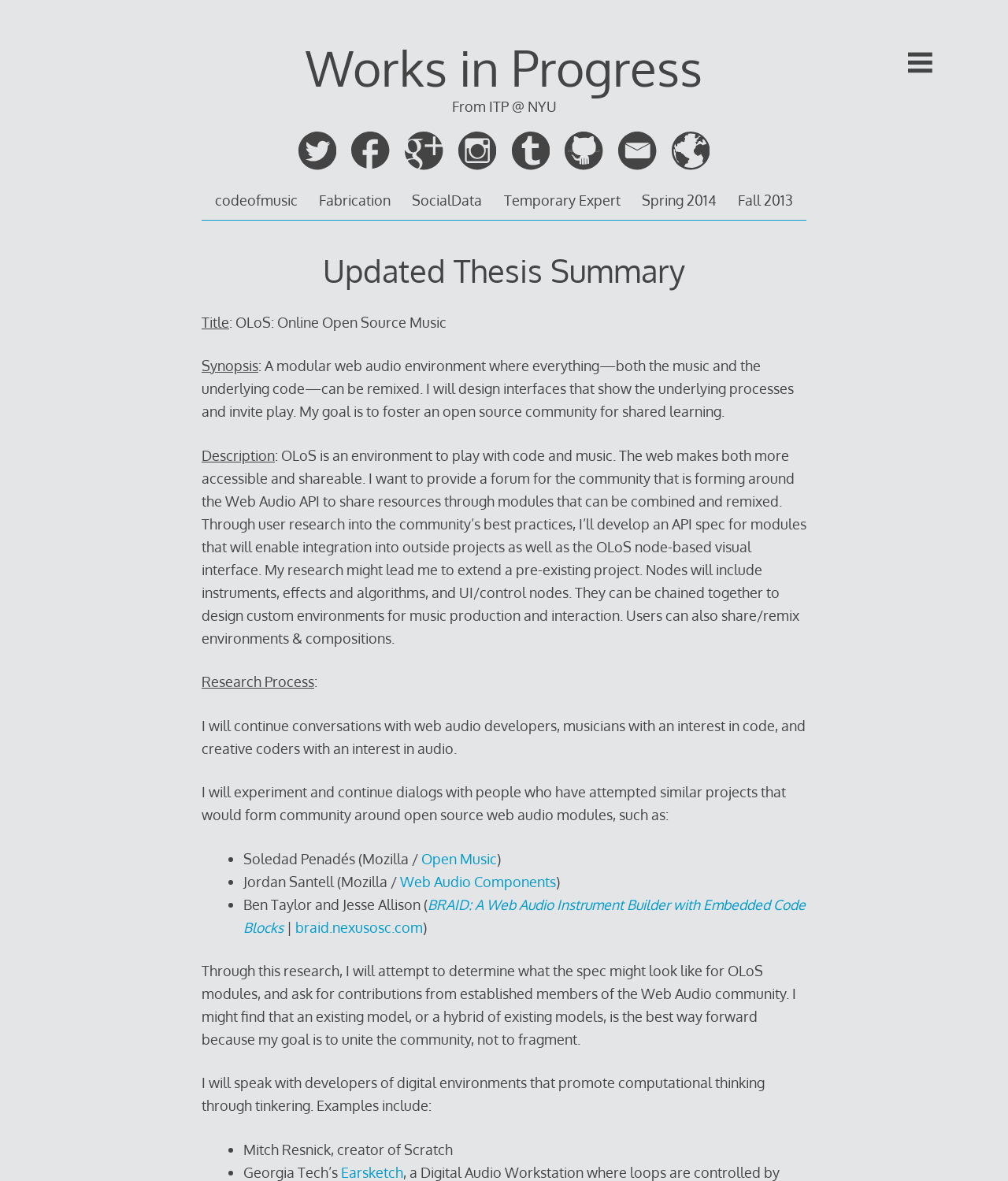Describe the entire webpage, focusing on both content and design.

The webpage is titled "Works in Progress | Updated Thesis Summary" and appears to be a personal website or blog. At the top, there is a link to "Skip to content" and an image, likely a logo or icon. Below this, there are two headings: "Works in Progress" and "From ITP @ NYU". 

Underneath these headings, there are several links with accompanying images, which appear to be navigation buttons or icons. These links are arranged horizontally and take up a significant portion of the page. 

The main content of the page is focused on the "Updated Thesis Summary" section. This section is divided into several subheadings, including "Title", "Synopsis", "Description", "Research Process", and others. The text under these subheadings provides a detailed summary of a thesis project, including its goals, methodology, and expected outcomes. The project, titled "OLoS: Online Open Source Music", aims to create a modular web audio environment where users can remix music and code.

Throughout the text, there are several links to external resources, including other websites and projects related to web audio and music production. There are also lists of bullet points, which mention specific individuals and projects that the author is drawing inspiration from or collaborating with. Overall, the webpage appears to be a personal project or portfolio page, showcasing the author's research and work in the field of web audio and music technology.